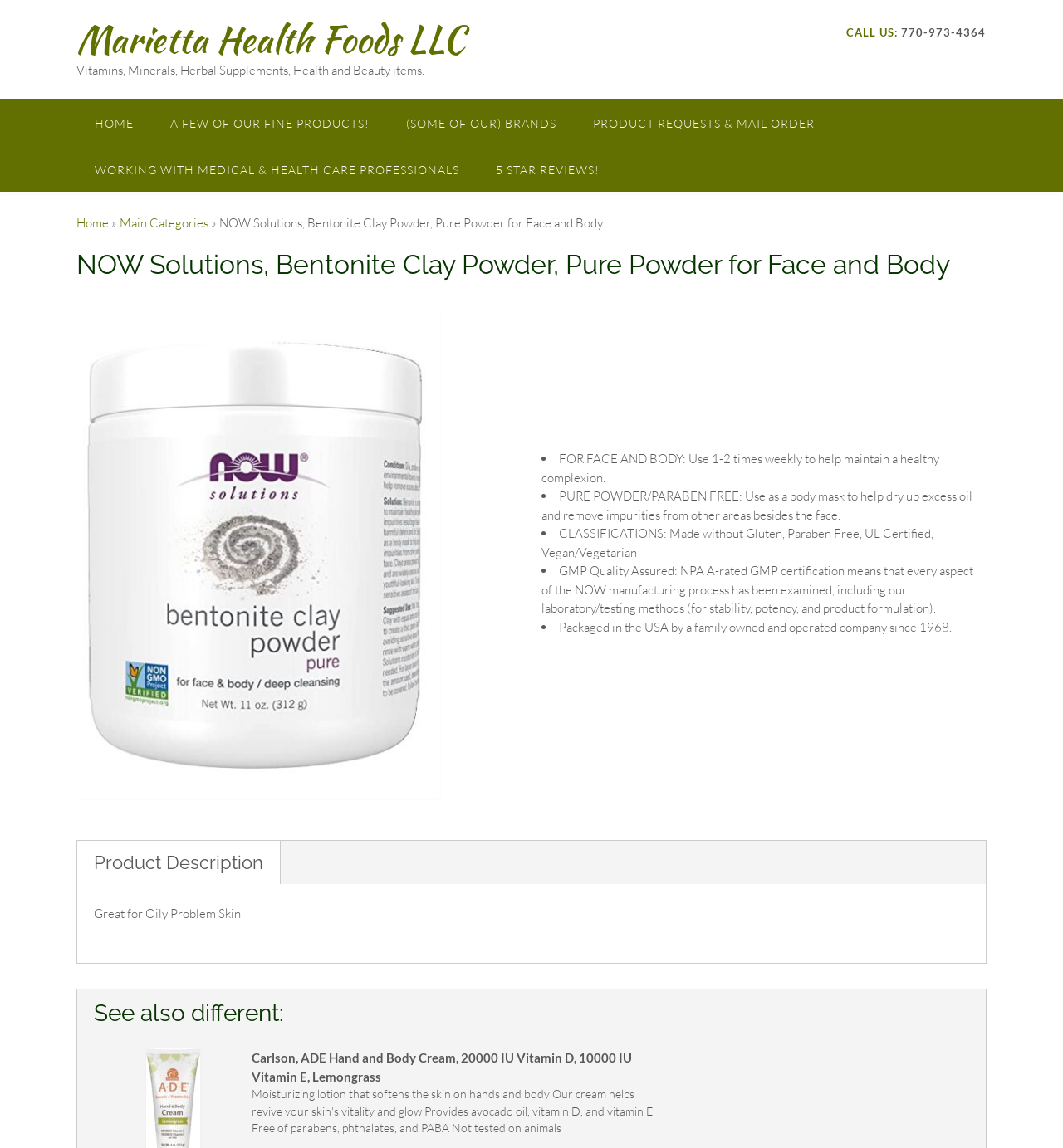Please give a short response to the question using one word or a phrase:
Where is the product packaged?

USA